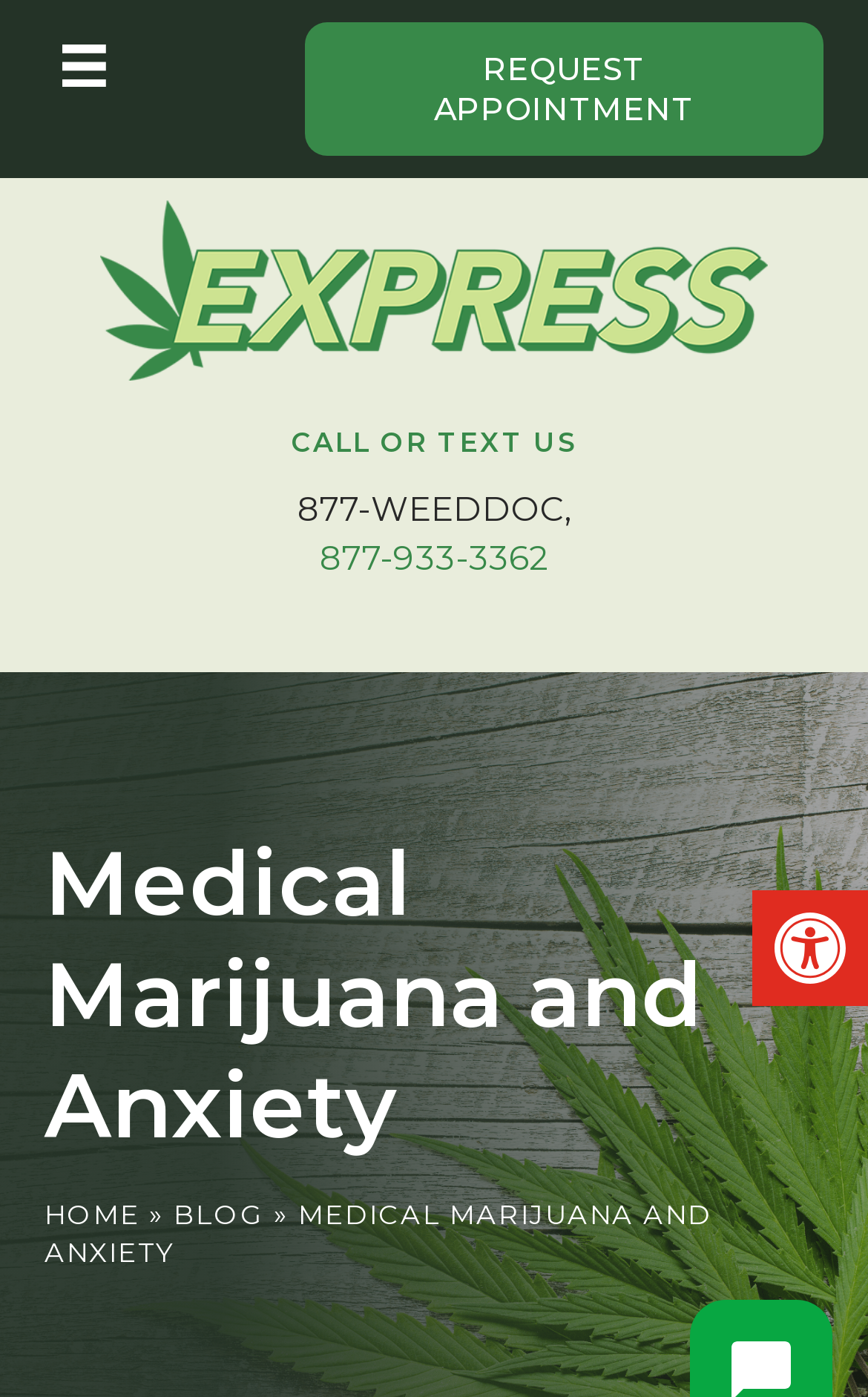Based on the image, give a detailed response to the question: What is the purpose of the 'Request Appointment' button?

The 'Request Appointment' button is prominently displayed on the webpage, and its location suggests that it is a call-to-action. Based on the context of the webpage, which discusses medical marijuana and anxiety, I infer that the purpose of the button is to allow users to schedule an appointment with a medical professional.